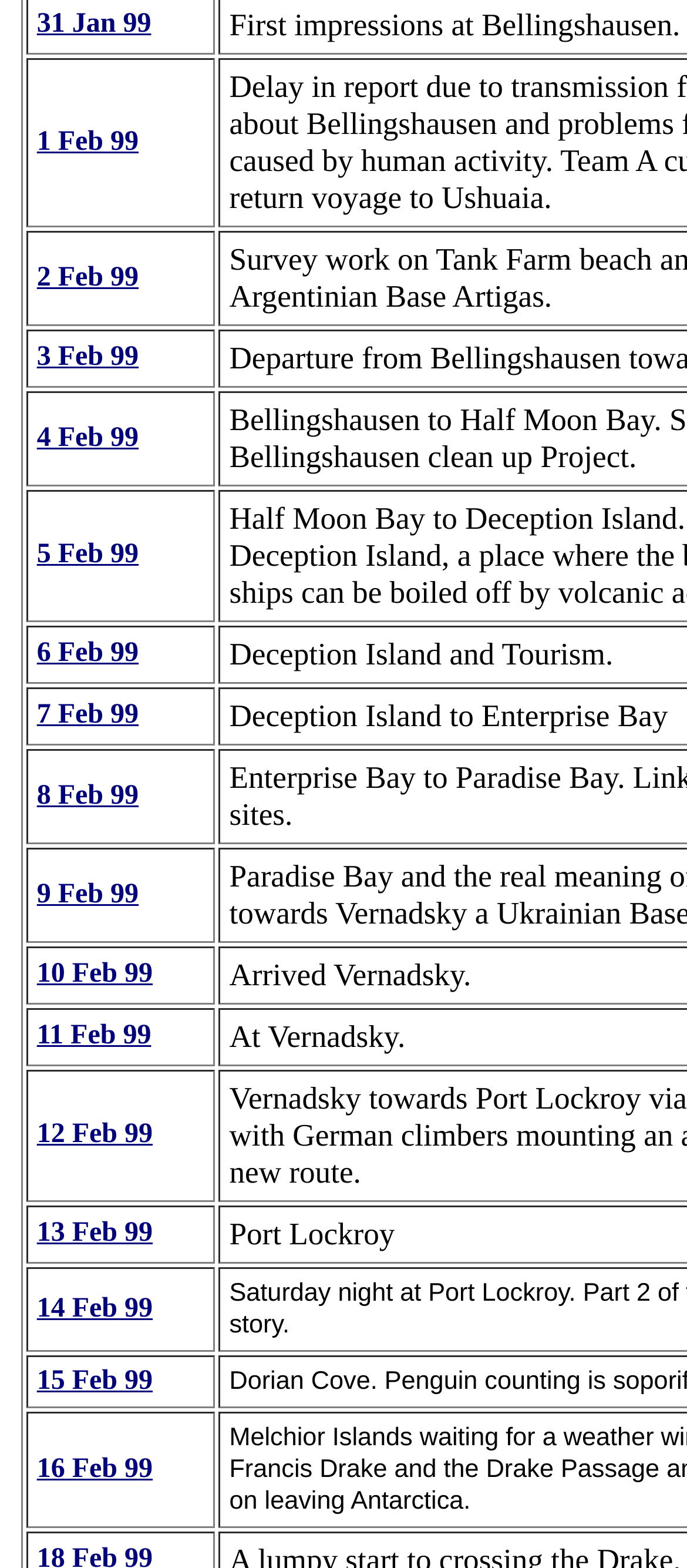Find and provide the bounding box coordinates for the UI element described with: "Puma Blaze Cage Glove".

None